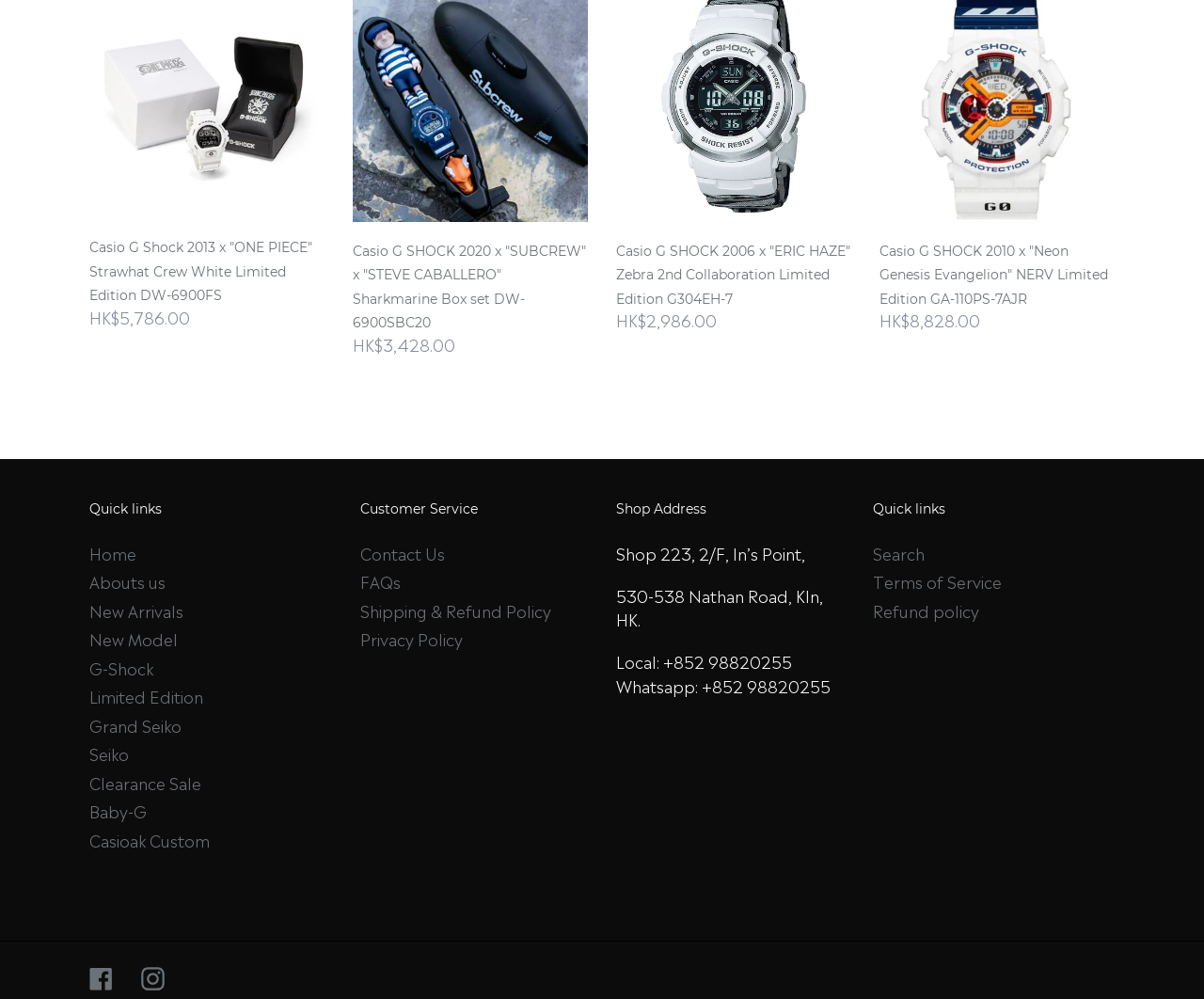Use a single word or phrase to answer the question: 
What is the last social media link?

Instagram